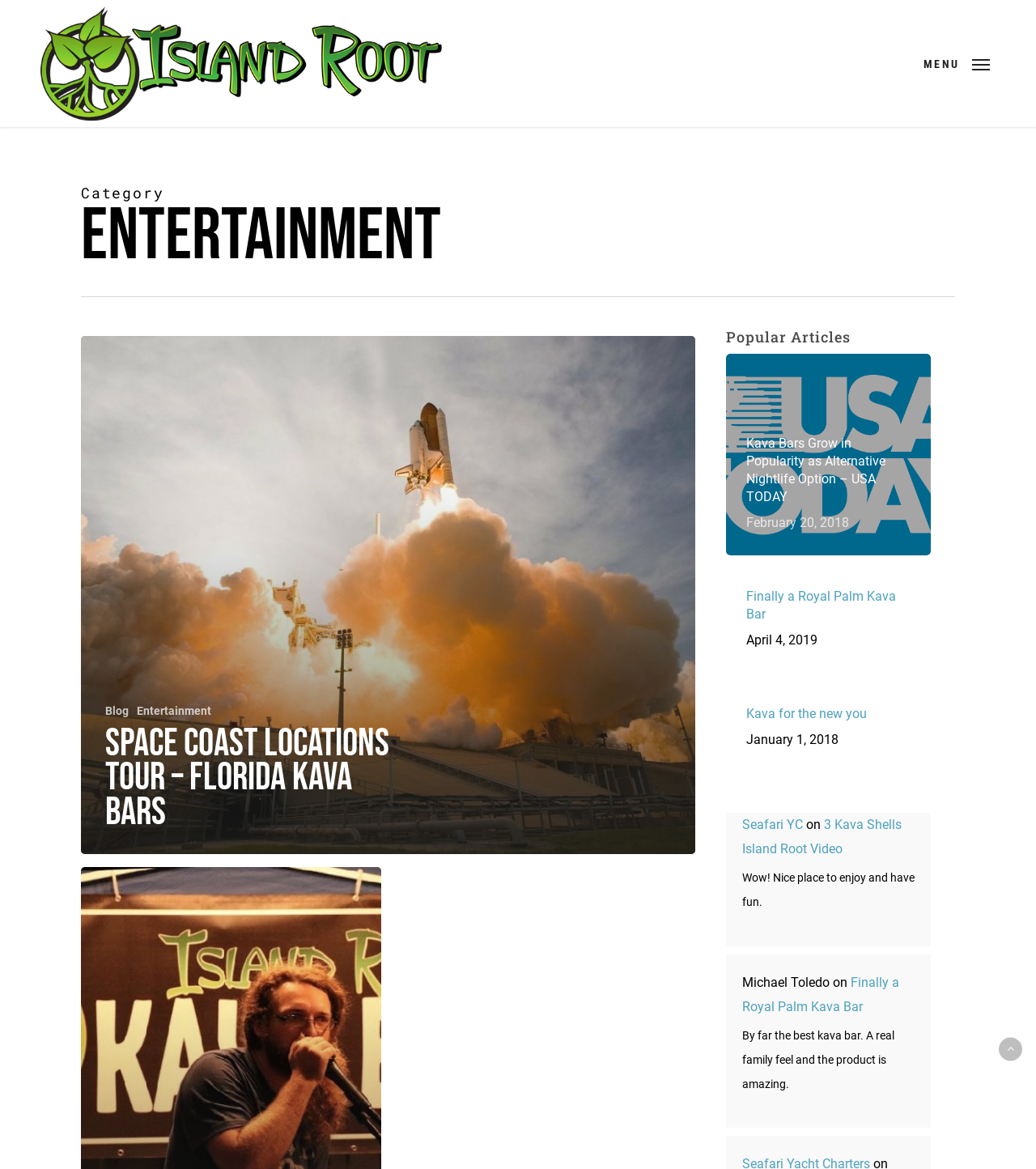Please find the bounding box coordinates of the element's region to be clicked to carry out this instruction: "Explore the link about Kava Bars Grow in Popularity".

[0.72, 0.372, 0.879, 0.458]